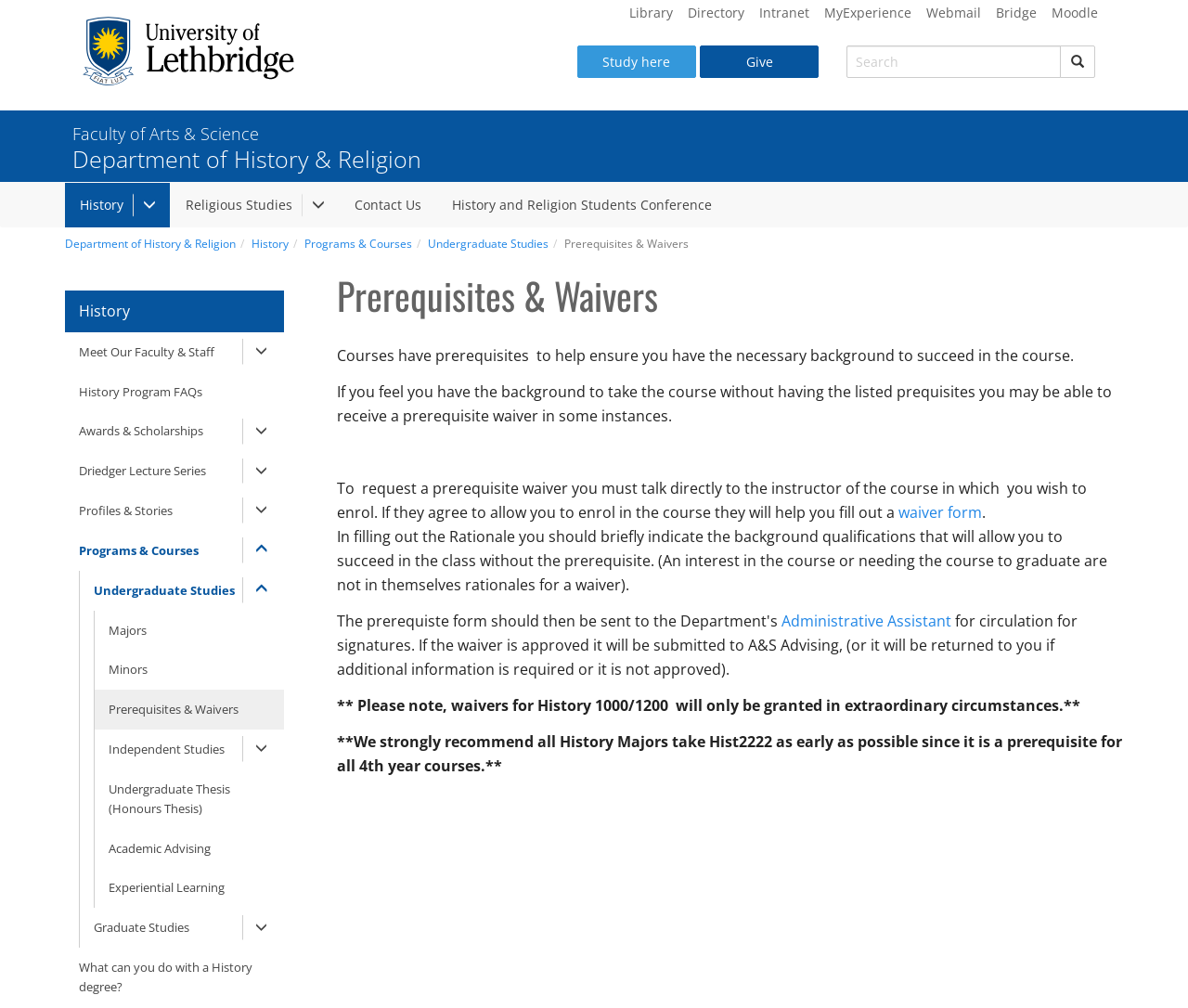Identify the bounding box coordinates of the part that should be clicked to carry out this instruction: "Contact the Administrative Assistant".

[0.657, 0.605, 0.8, 0.625]